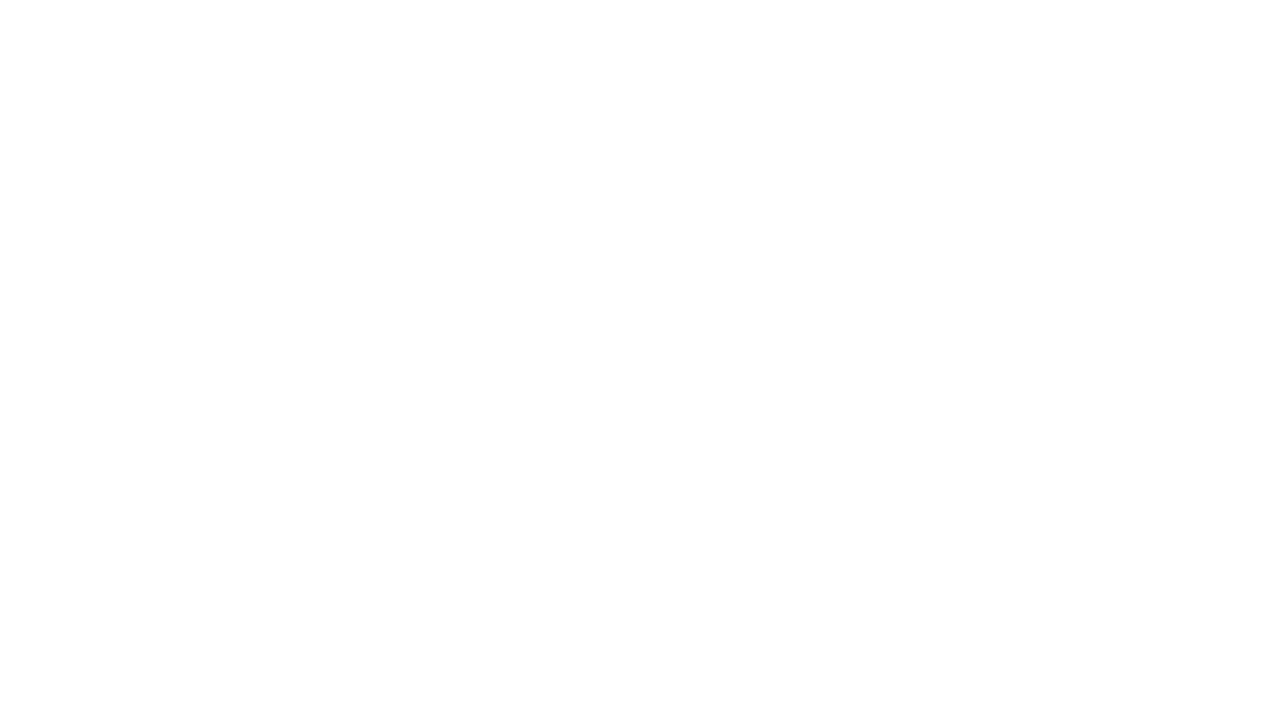Determine the bounding box coordinates for the area that needs to be clicked to fulfill this task: "Explore bariatric products". The coordinates must be given as four float numbers between 0 and 1, i.e., [left, top, right, bottom].

[0.38, 0.531, 0.426, 0.555]